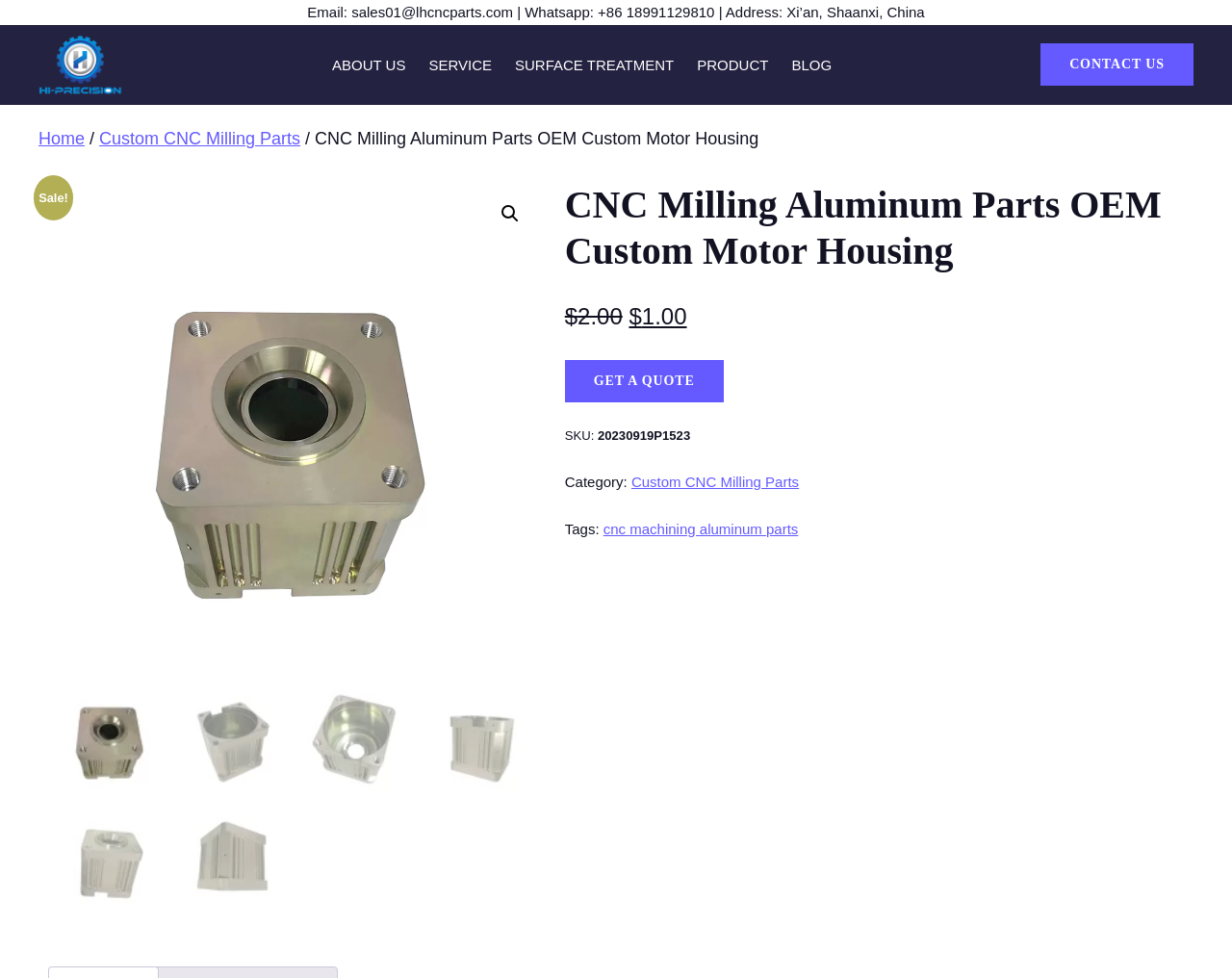Find the bounding box coordinates of the clickable region needed to perform the following instruction: "Click the 'GET A QUOTE' button". The coordinates should be provided as four float numbers between 0 and 1, i.e., [left, top, right, bottom].

[0.458, 0.368, 0.587, 0.411]